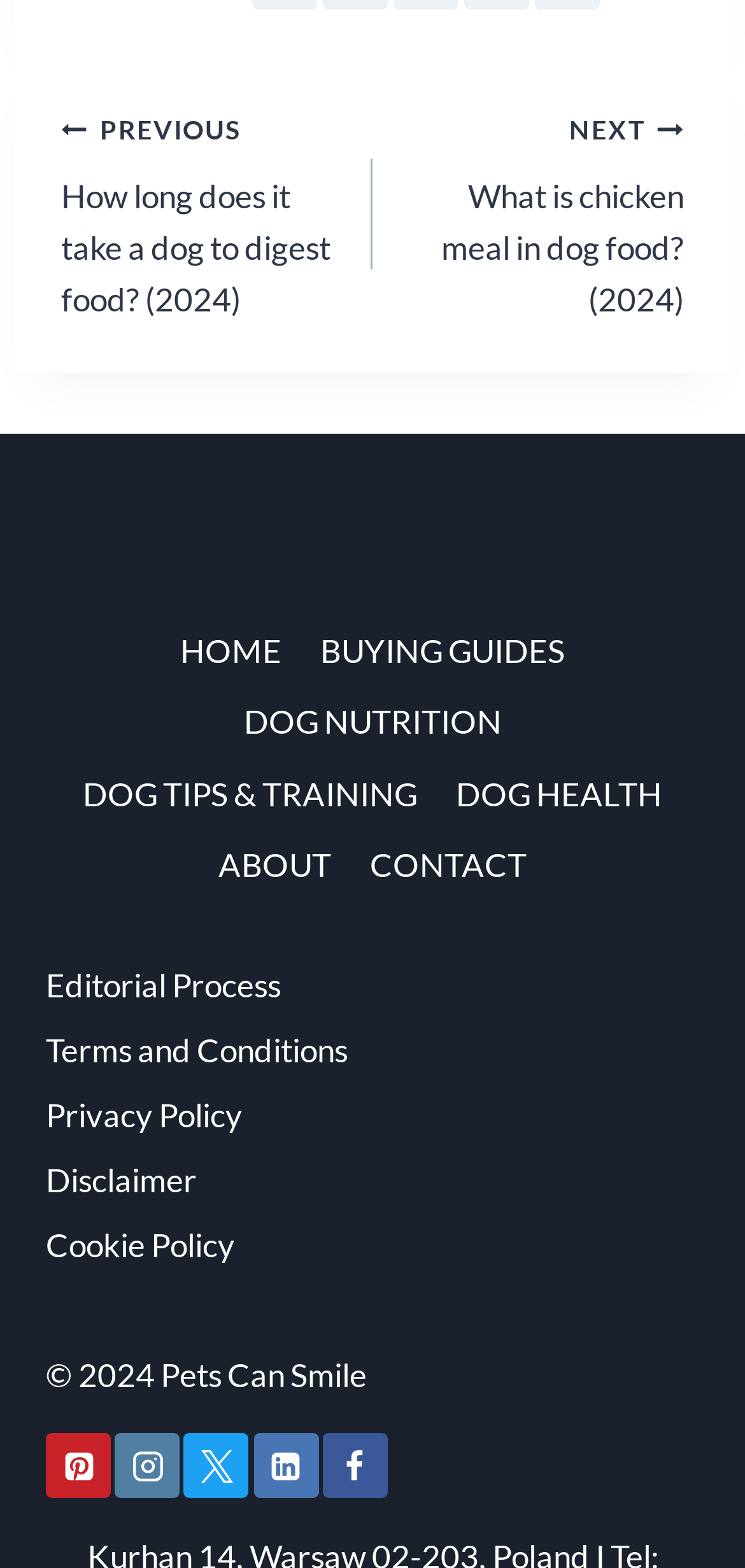Utilize the details in the image to give a detailed response to the question: What is the previous post about?

I found the previous post by looking at the link element with the text 'PREVIOUS How long does it take a dog to digest food? (2024)', which suggests that the previous post is about the digestion time of dogs.